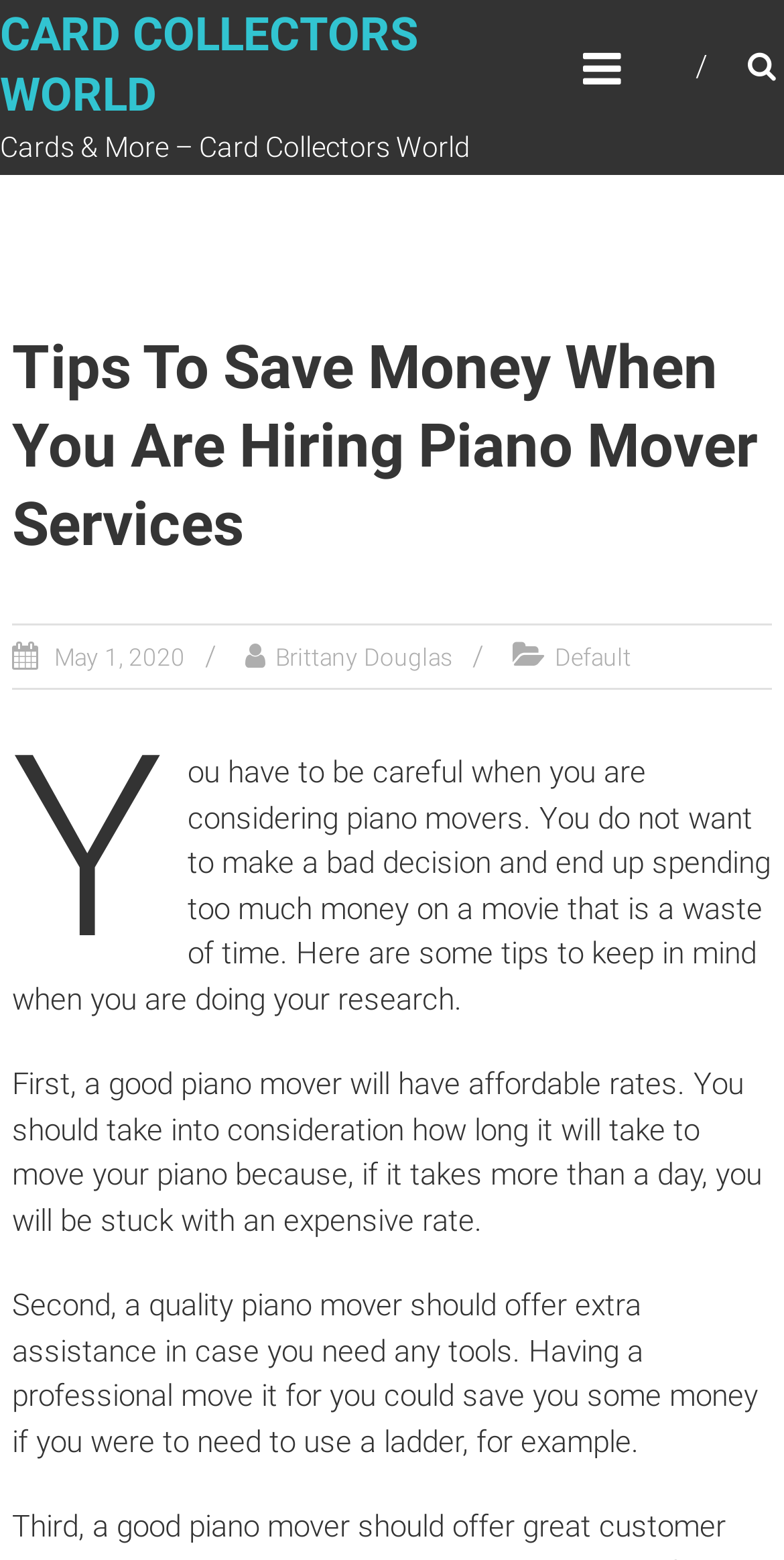What is the topic of the article?
Analyze the image and deliver a detailed answer to the question.

Based on the content of the webpage, the topic of the article is about tips to save money when hiring piano mover services. The article provides guidance on what to consider when researching piano movers, including affordable rates and extra assistance.